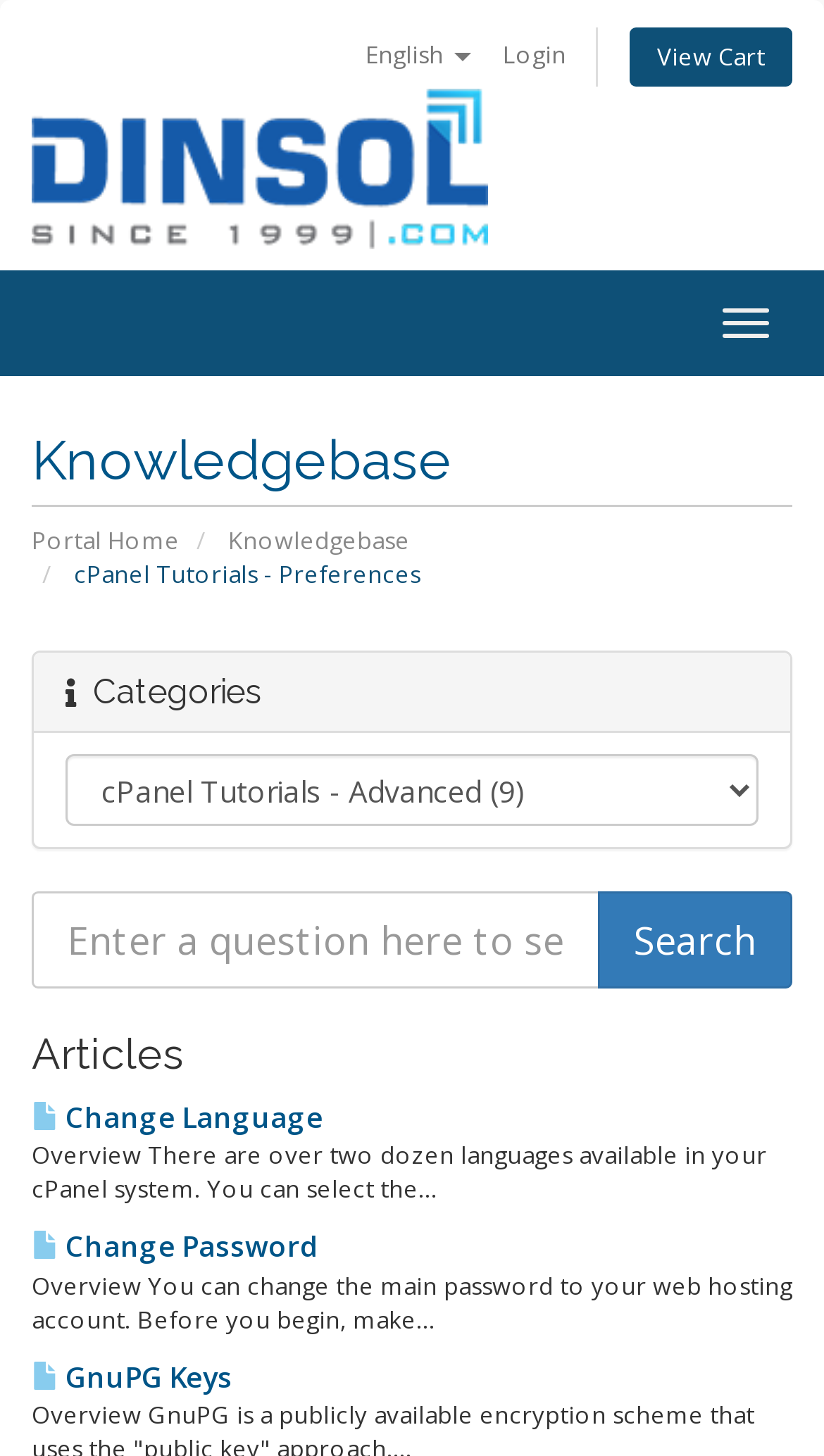Give a concise answer using one word or a phrase to the following question:
What is the purpose of the search bar?

To search the knowledgebase